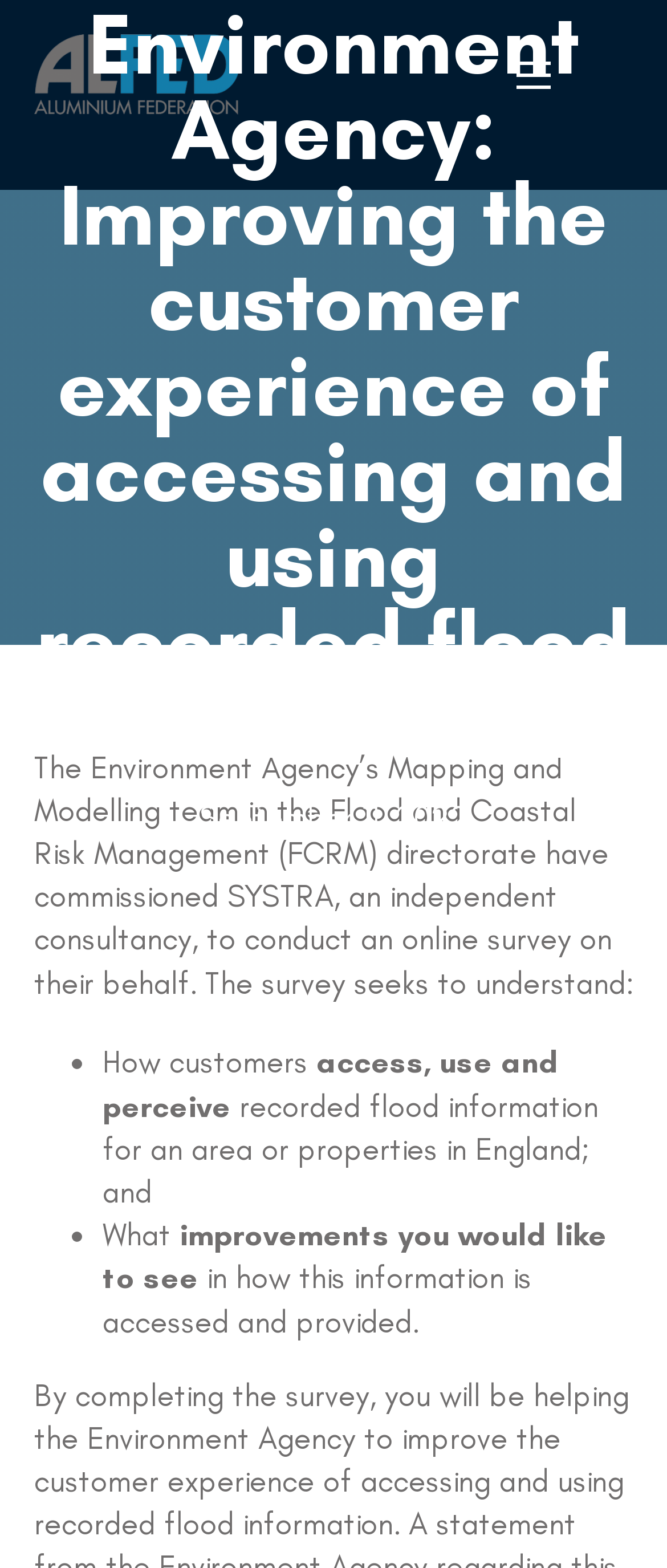Please provide a detailed answer to the question below by examining the image:
Who commissioned the online survey?

The Environment Agency's Mapping and Modelling team in the Flood and Coastal Risk Management (FCRM) directorate commissioned SYSTRA, an independent consultancy, to conduct the online survey.